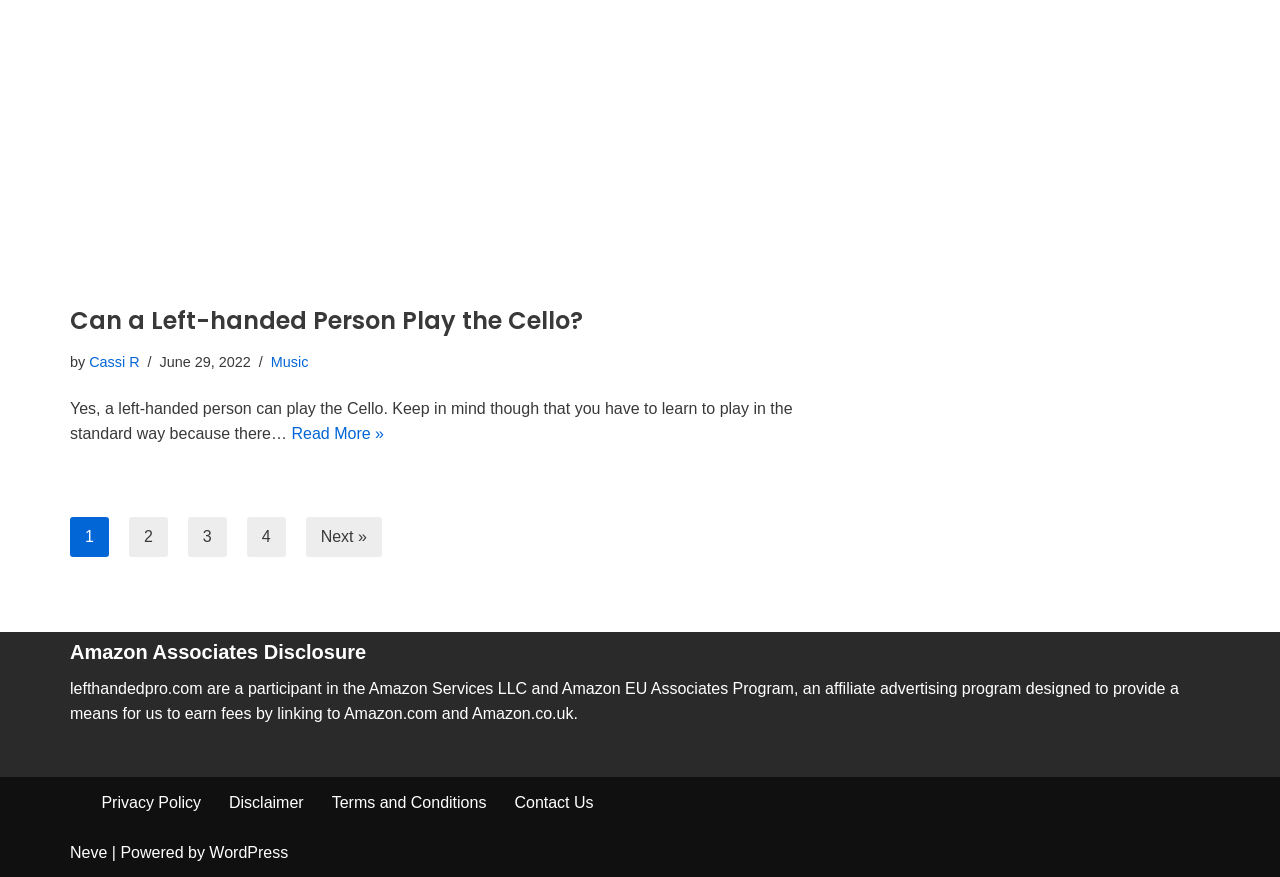Please find the bounding box coordinates (top-left x, top-left y, bottom-right x, bottom-right y) in the screenshot for the UI element described as follows: Terms and Conditions

[0.259, 0.9, 0.38, 0.93]